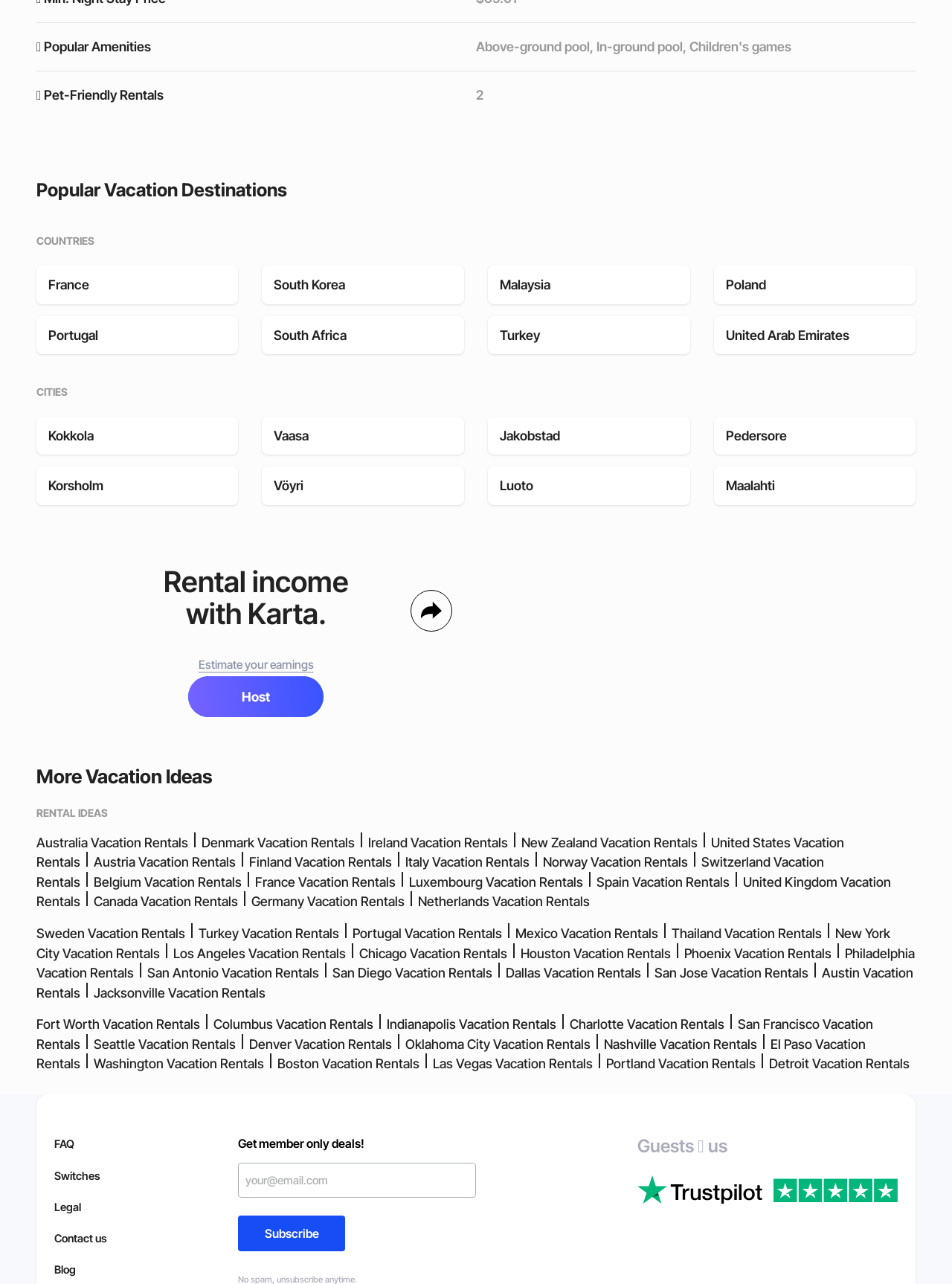Pinpoint the bounding box coordinates of the clickable area needed to execute the instruction: "Explore Australia Vacation Rentals". The coordinates should be specified as four float numbers between 0 and 1, i.e., [left, top, right, bottom].

[0.038, 0.65, 0.212, 0.662]